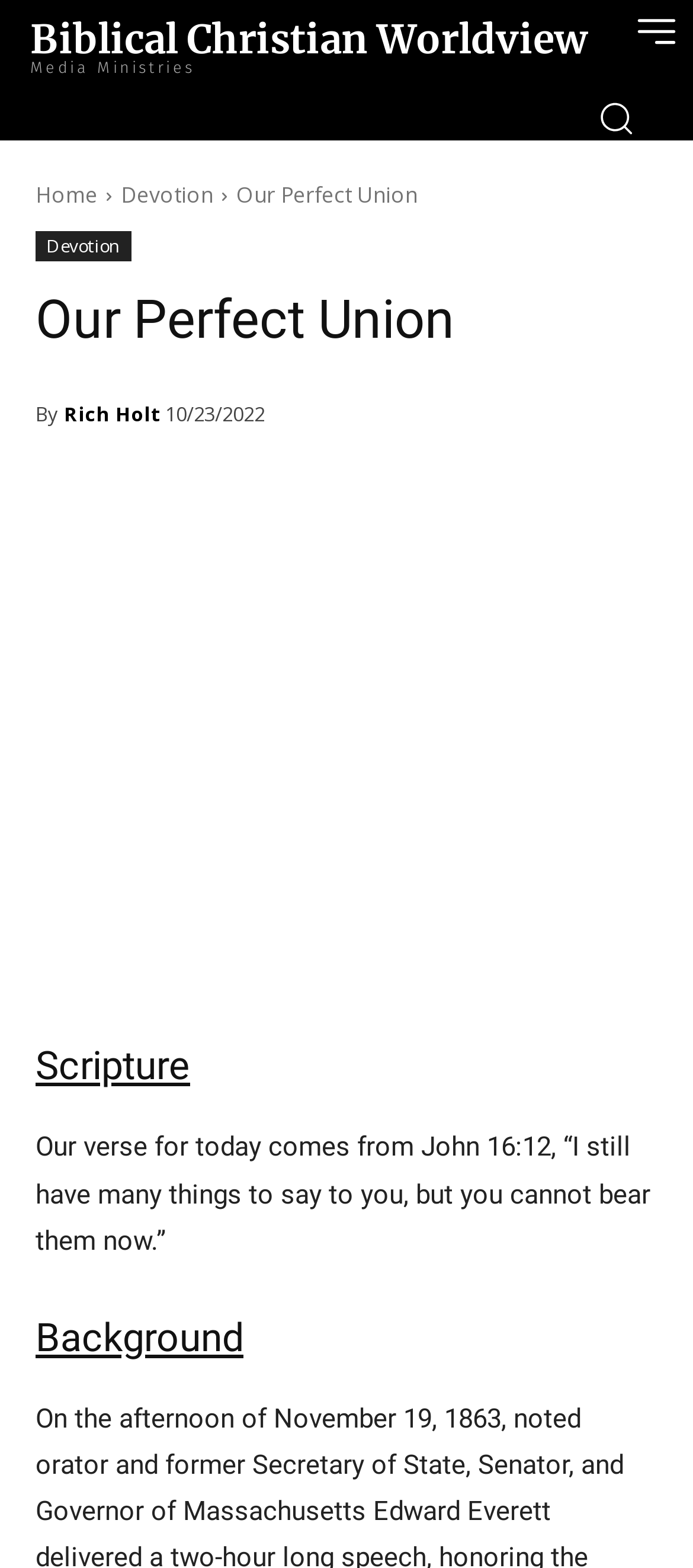What is the scripture verse for today?
Using the visual information, reply with a single word or short phrase.

John 16:12